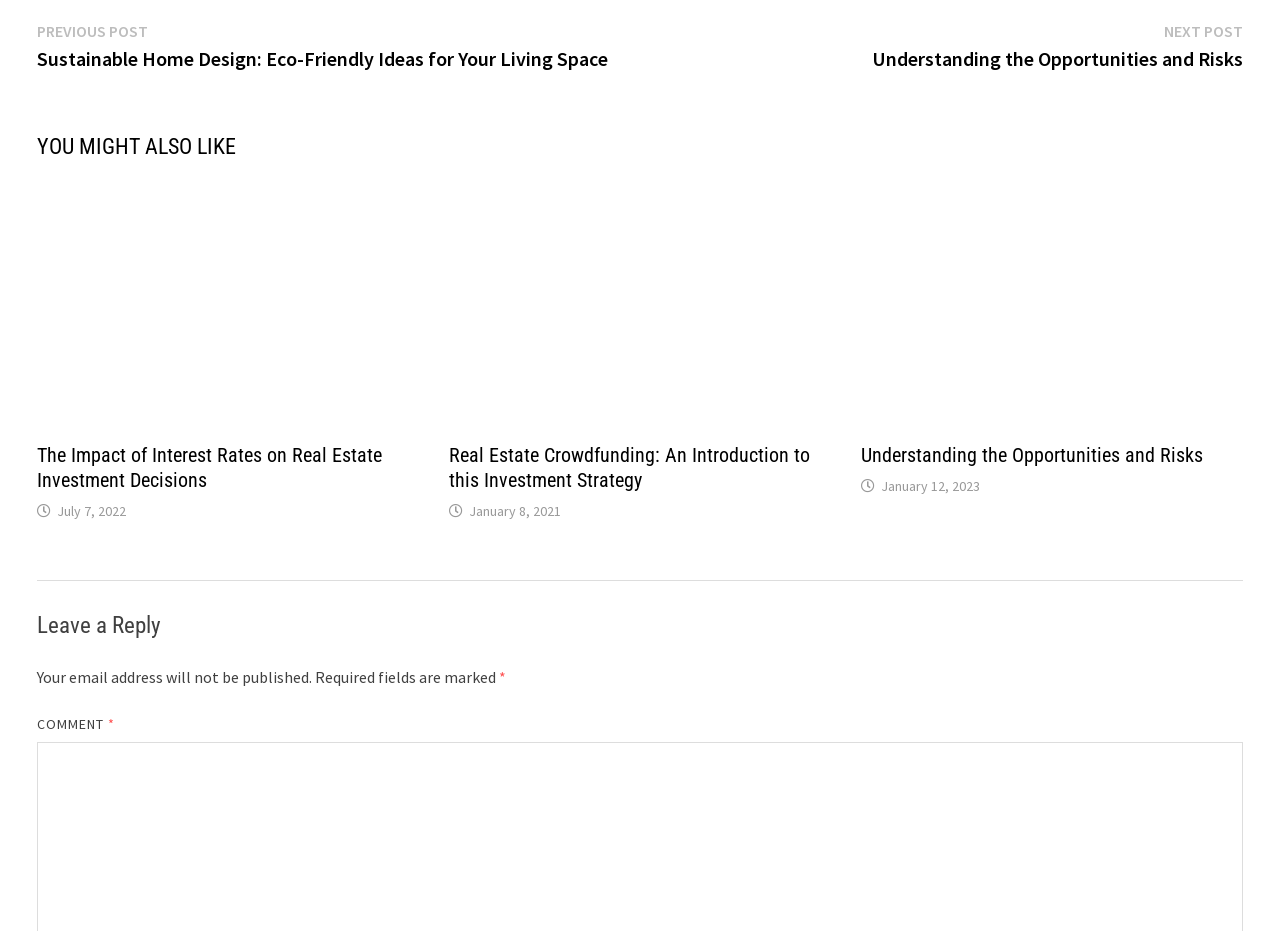Identify the bounding box for the described UI element: "January 12, 2023February 13, 2023".

[0.688, 0.513, 0.766, 0.532]